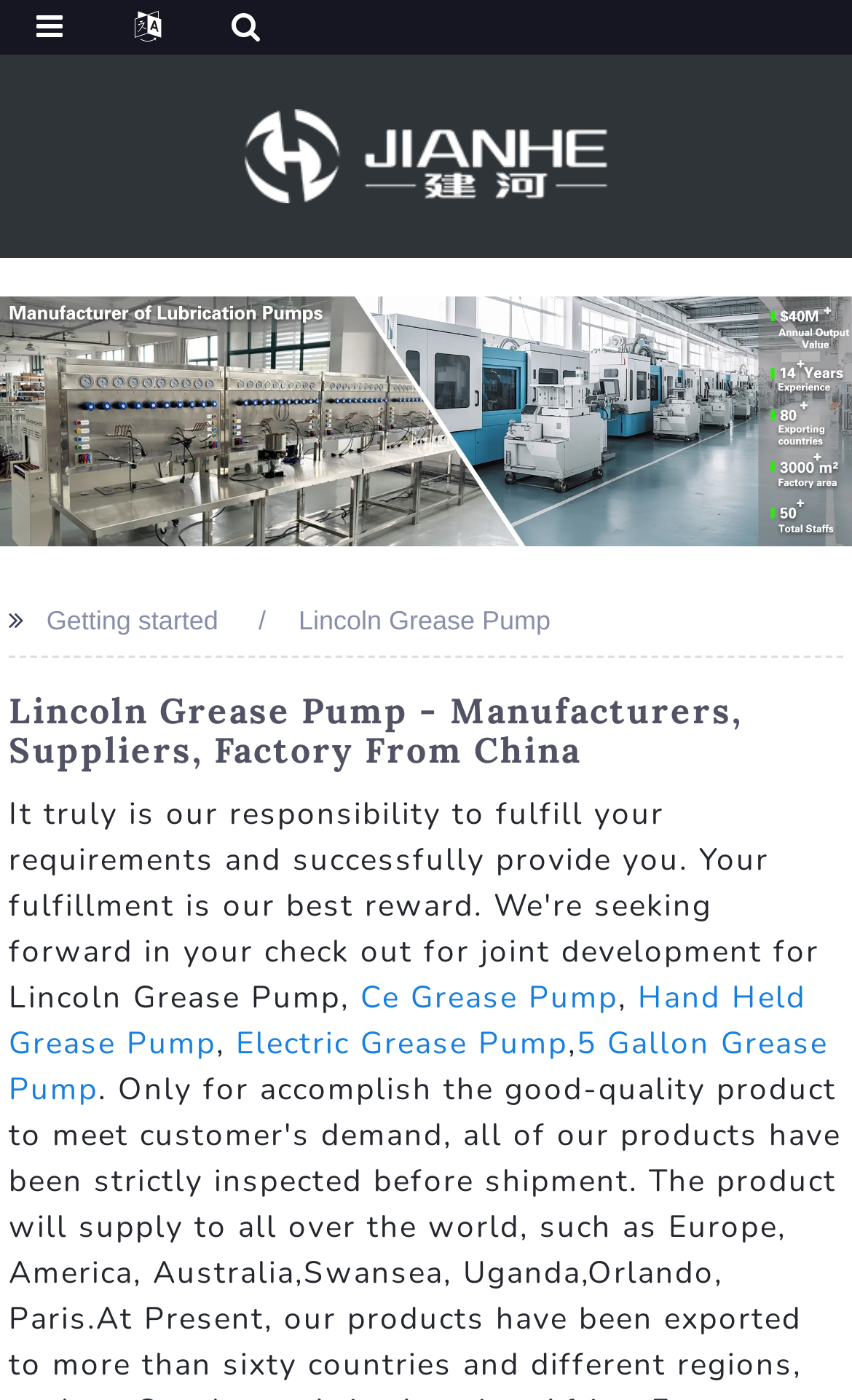What is the main product of the company?
Using the visual information from the image, give a one-word or short-phrase answer.

Lincoln Grease Pump